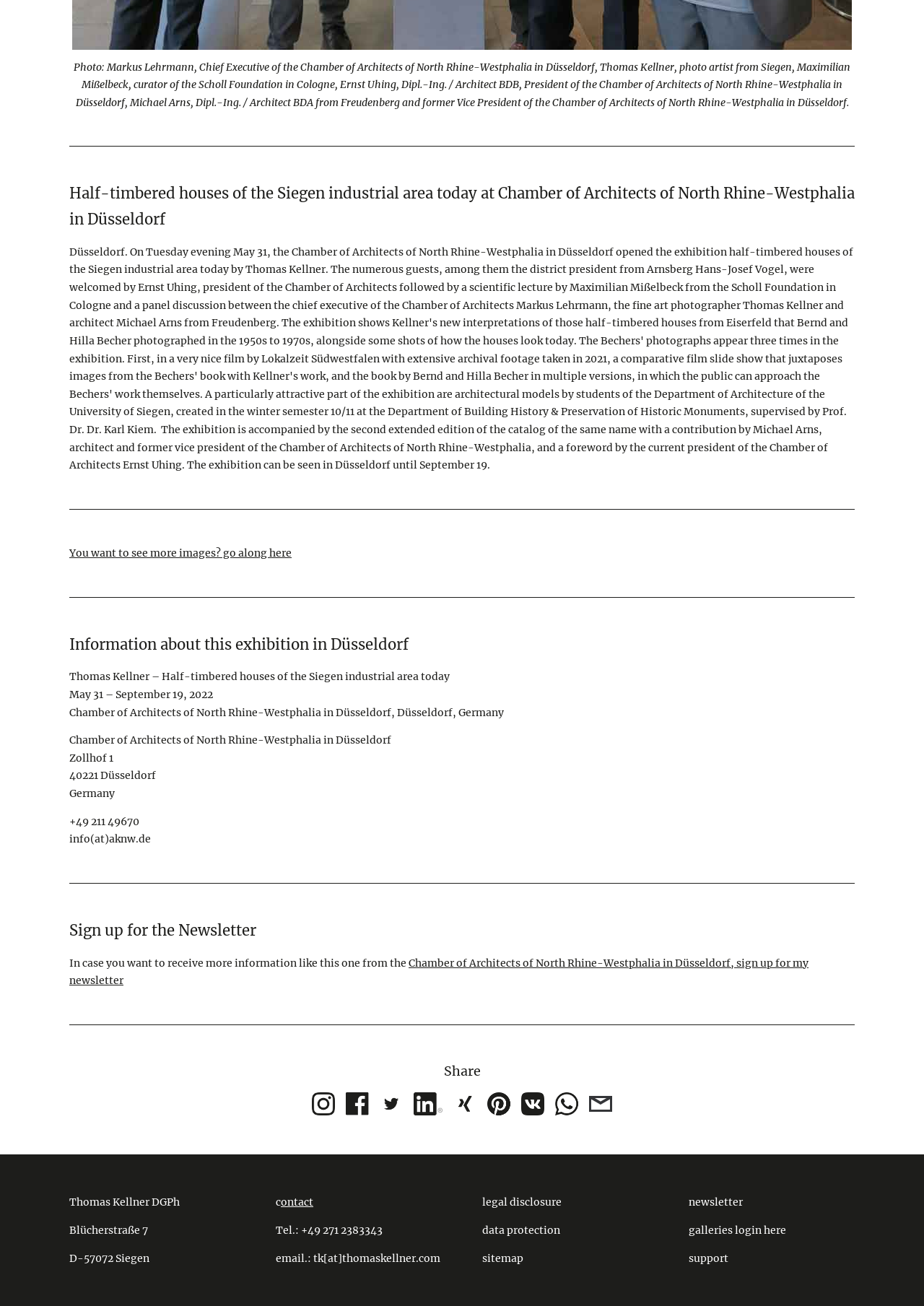Locate the bounding box coordinates of the element that should be clicked to execute the following instruction: "Share on Instagram".

[0.338, 0.837, 0.362, 0.854]